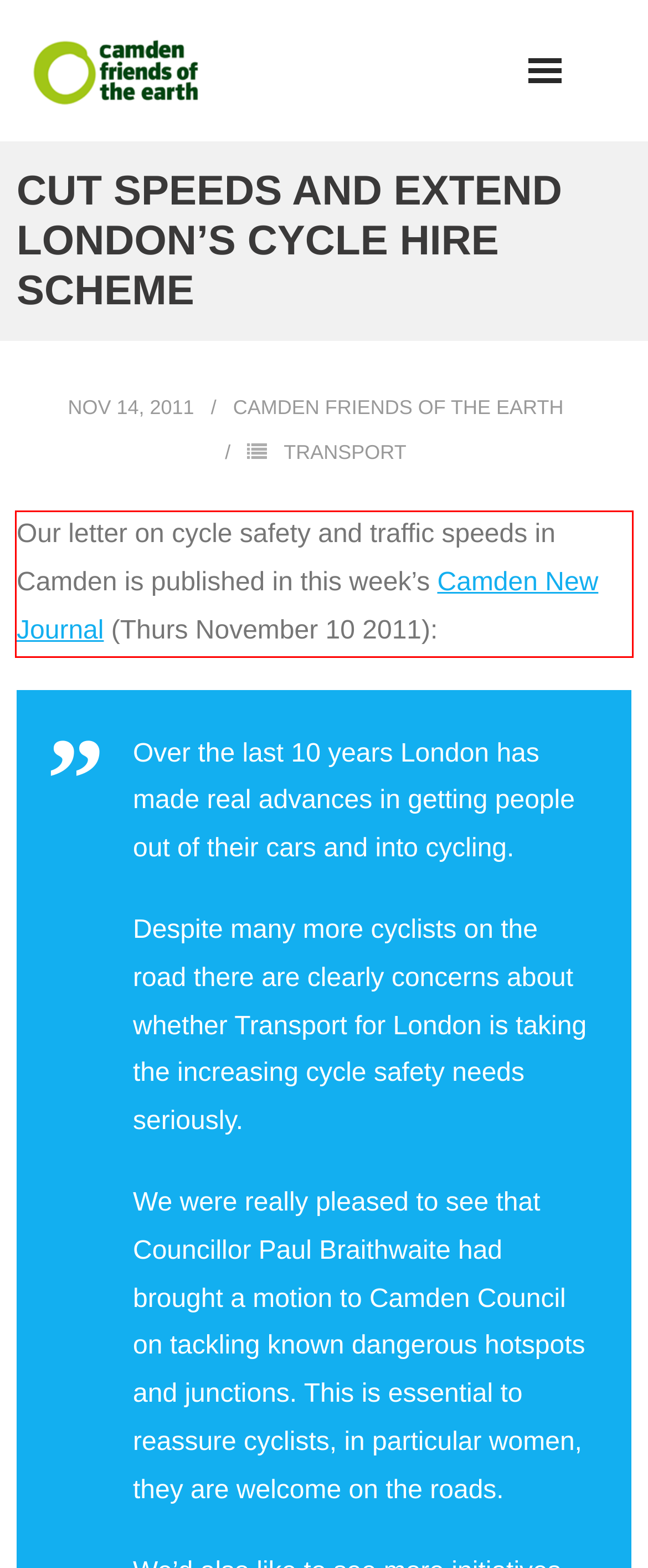Given a screenshot of a webpage with a red bounding box, please identify and retrieve the text inside the red rectangle.

Our letter on cycle safety and traffic speeds in Camden is published in this week’s Camden New Journal (Thurs November 10 2011):